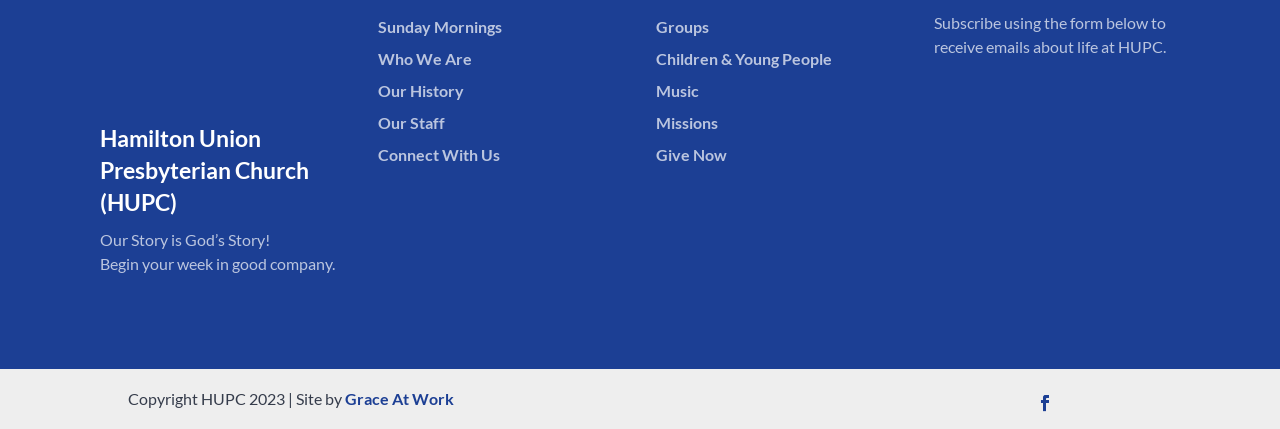Give a one-word or short phrase answer to this question: 
What is the theme of the Sunday Mornings link?

Worship